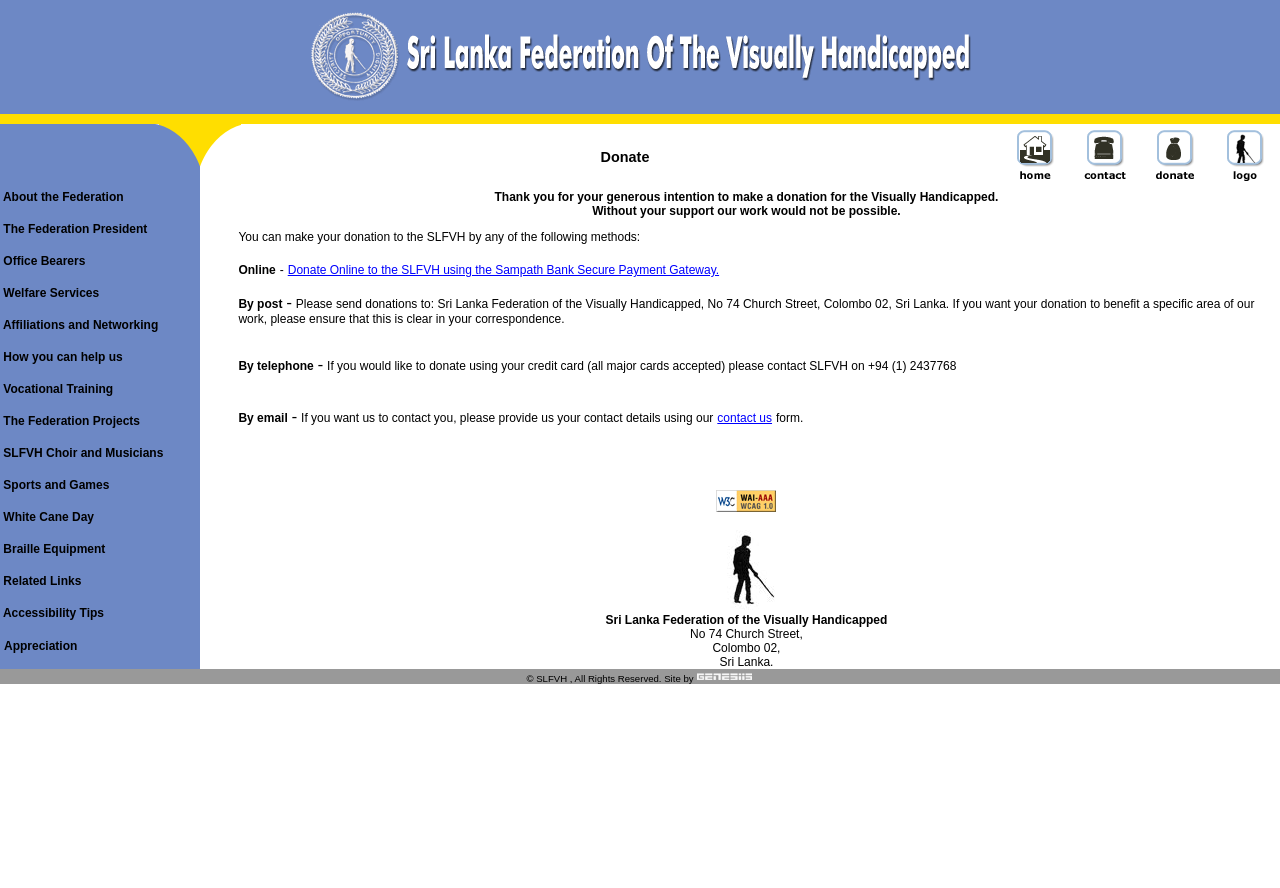Determine the bounding box coordinates of the element that should be clicked to execute the following command: "Go to the 'Home' page".

None